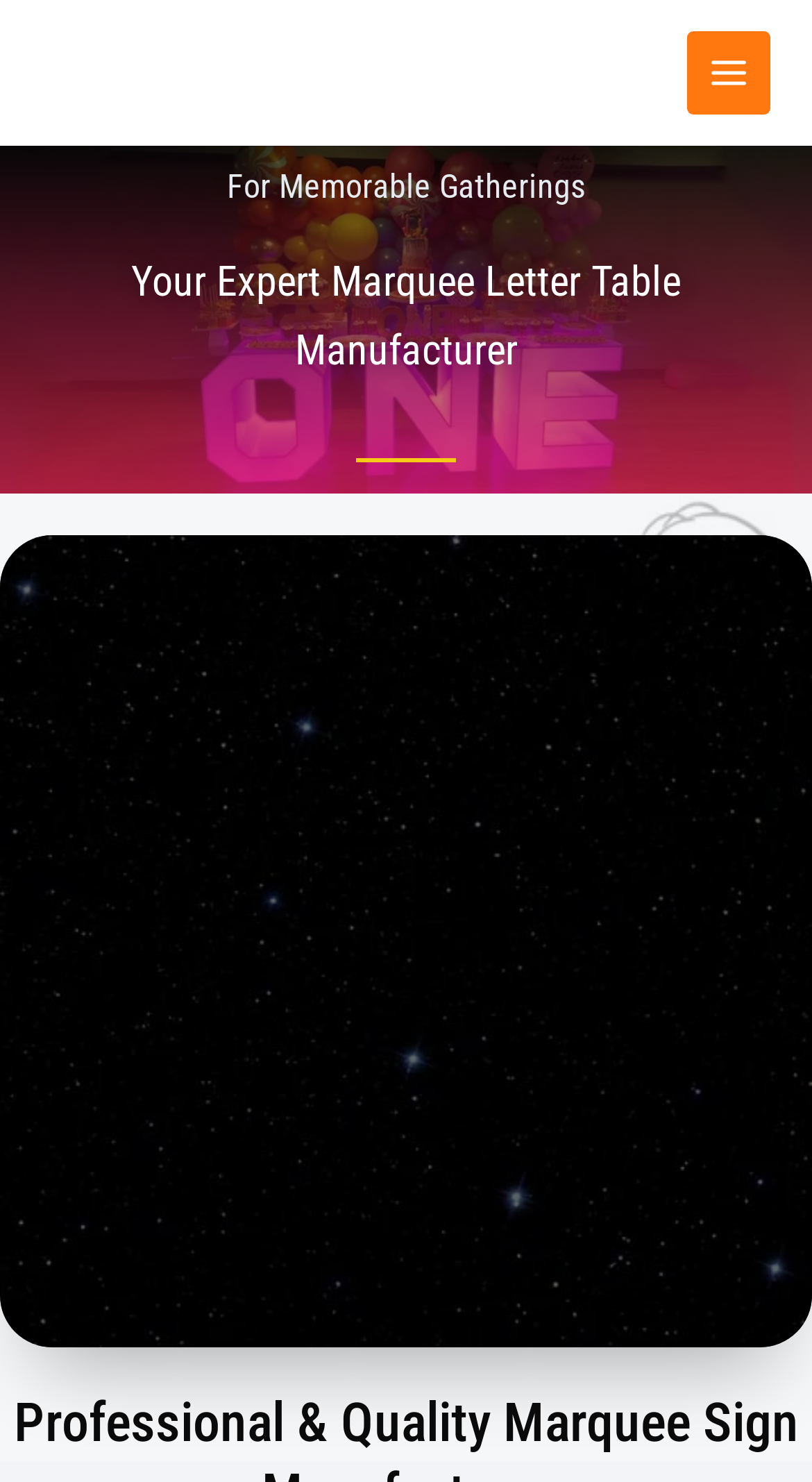Describe all the key features of the webpage in detail.

The webpage is about LITASIGN's marquee letter table, a vibrant and illuminated décor to brighten any space. At the top left, there is a link to the company's main page, "Your Expert Sign Manufacturer in China – LITASIGN", accompanied by a small image with the same name. On the top right, there is a button labeled "Main Menu" which is not expanded.

Below the top section, there is a prominent image of a marquee letter table, taking up most of the page's width. Above the image, there are two headings. The first heading, "For Memorable Gatherings", is located at the top left of the image, while the second heading, "Your Expert Marquee Letter Table Manufacturer", is positioned above the image, slightly to the left.